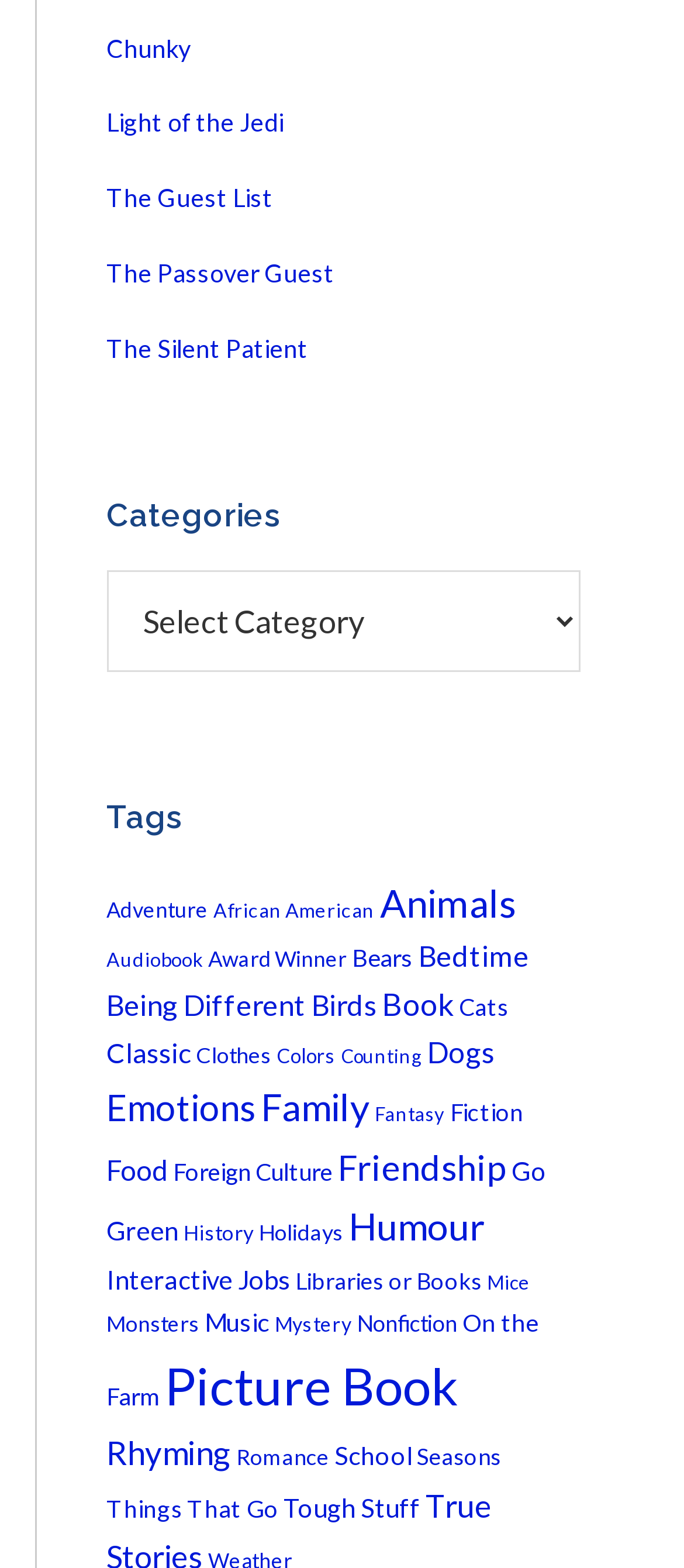Locate the bounding box coordinates of the element that should be clicked to execute the following instruction: "Explore the 'Picture Book' section".

[0.24, 0.863, 0.668, 0.903]